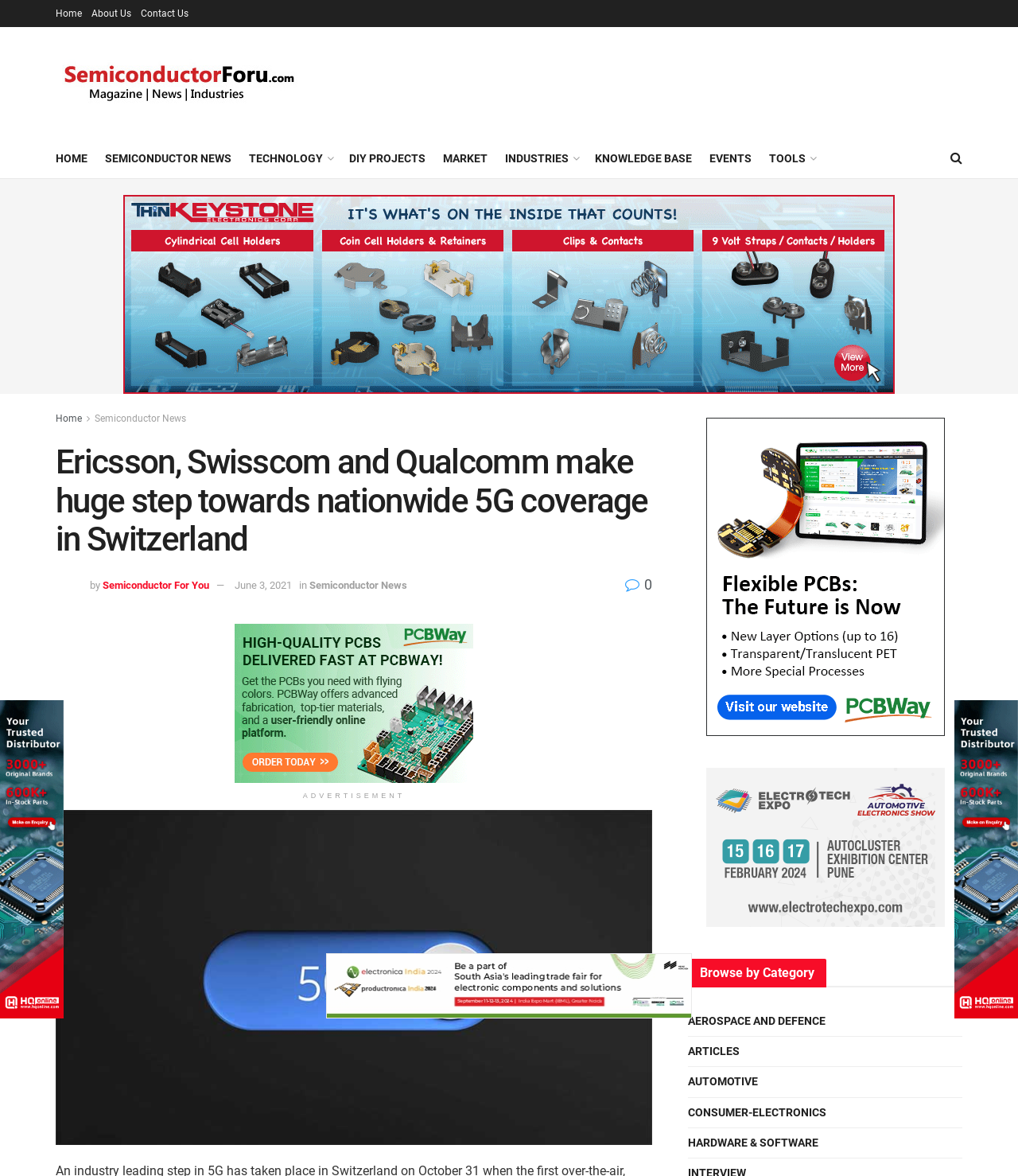Identify the bounding box coordinates of the part that should be clicked to carry out this instruction: "go to home page".

[0.055, 0.0, 0.08, 0.023]